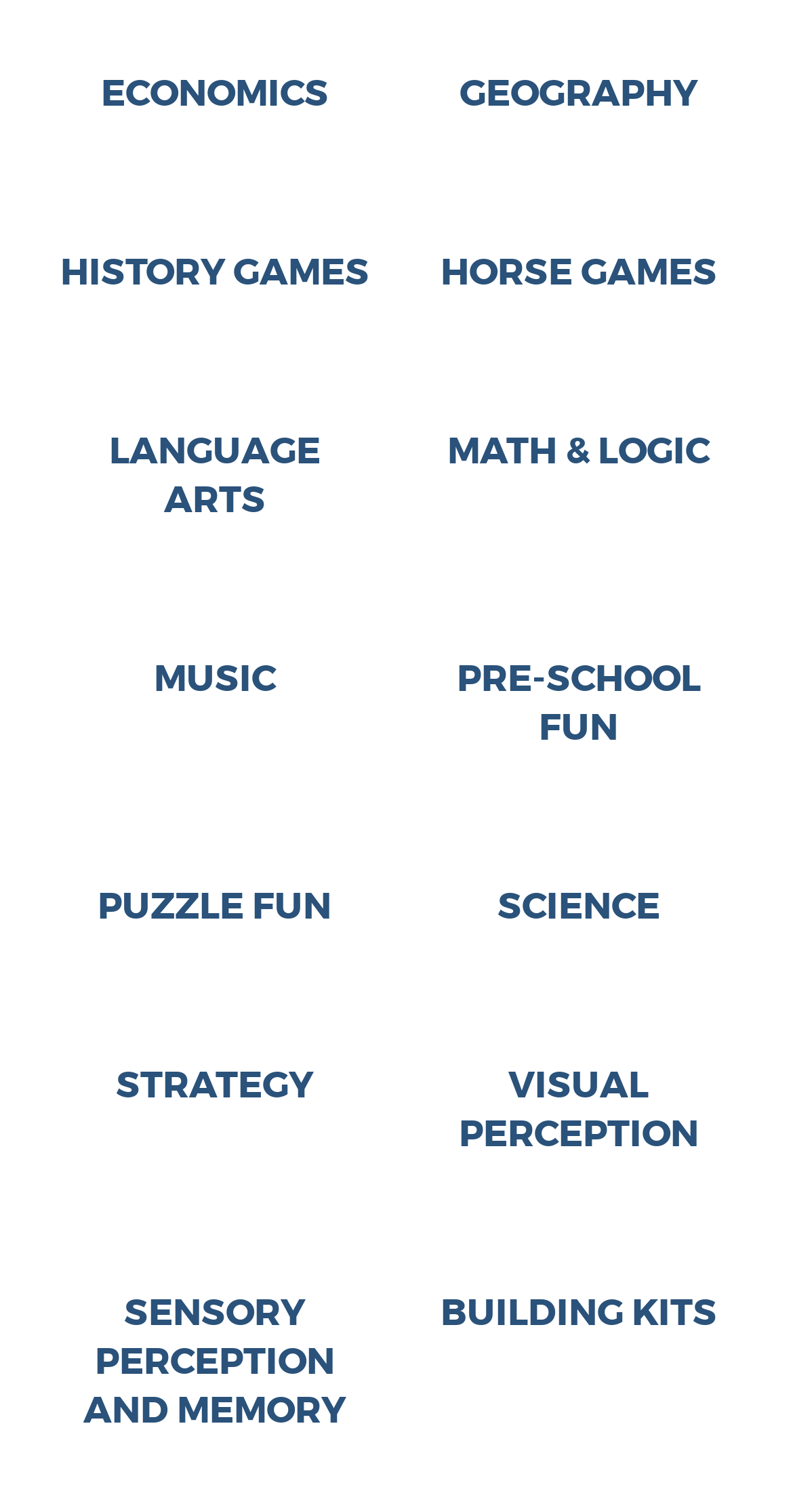Pinpoint the bounding box coordinates of the area that must be clicked to complete this instruction: "Click on ECONOMICS".

[0.072, 0.046, 0.469, 0.078]